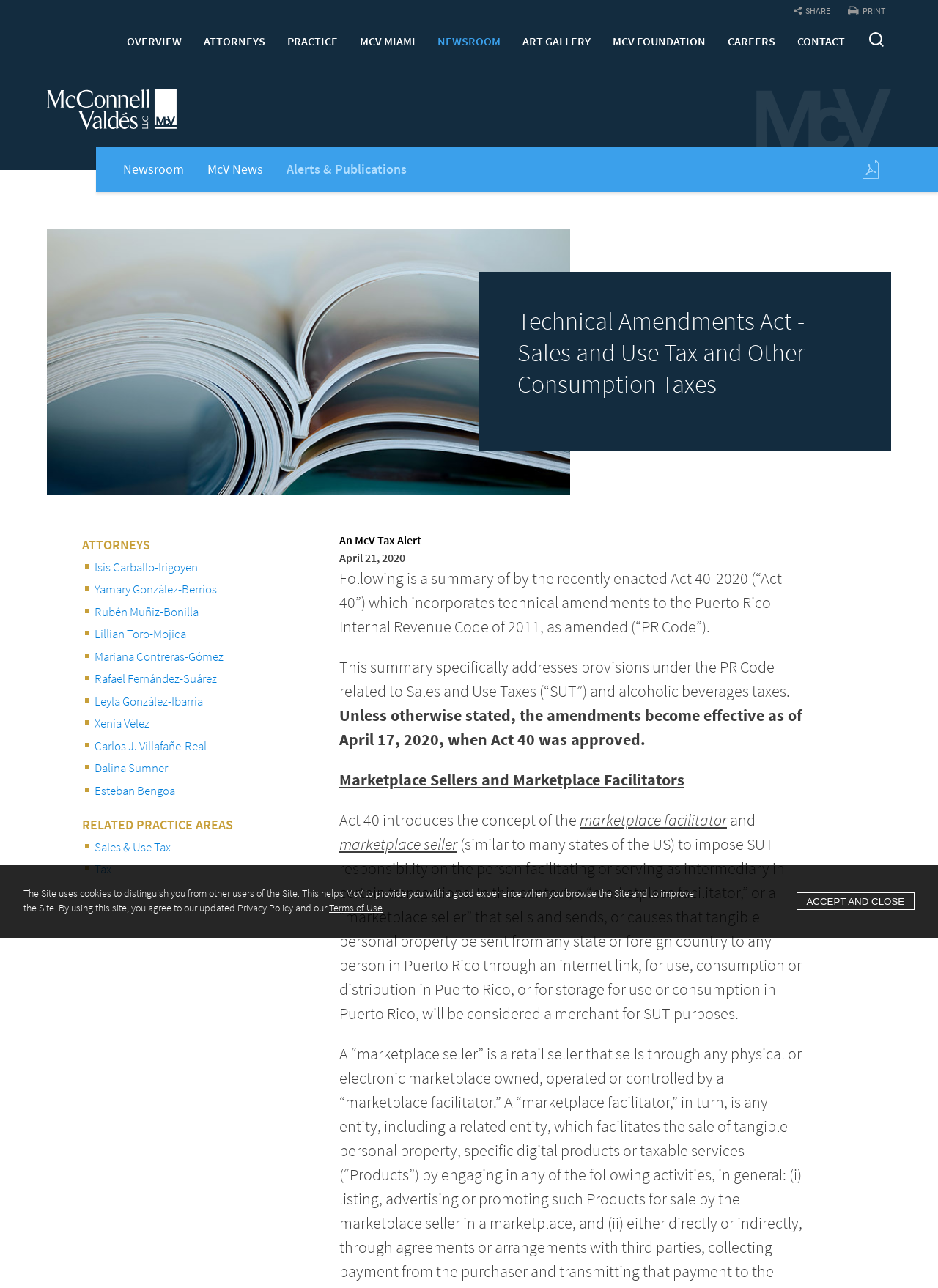Identify the bounding box coordinates for the element you need to click to achieve the following task: "Contact the 'McV Miami' team". The coordinates must be four float values ranging from 0 to 1, formatted as [left, top, right, bottom].

[0.372, 0.018, 0.455, 0.046]